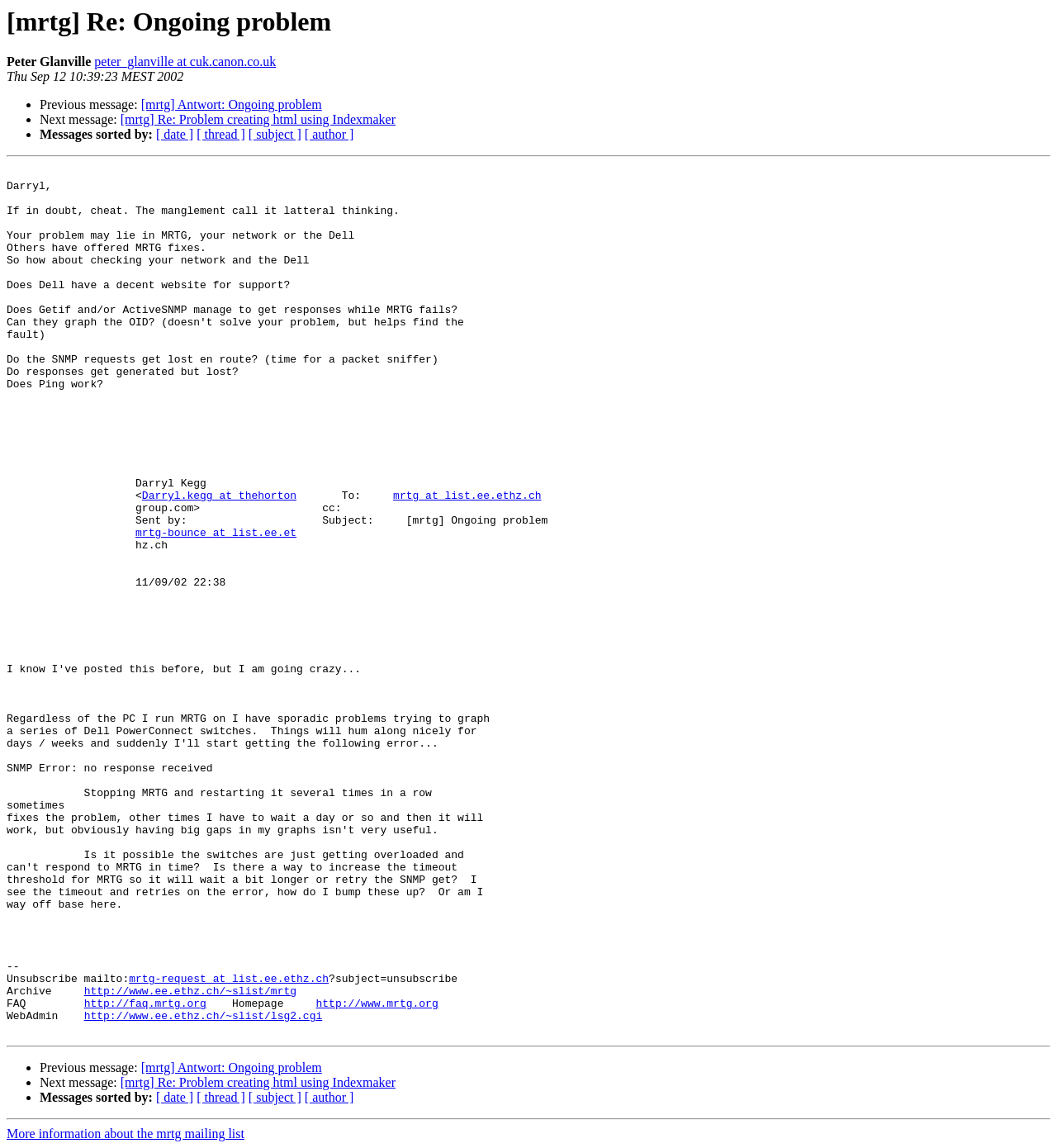What is the date of the email?
Provide an in-depth answer to the question, covering all aspects.

The date of the email is specified in the email header as Thu Sep 12 10:39:23 MEST 2002, which indicates the timestamp when the email was sent.